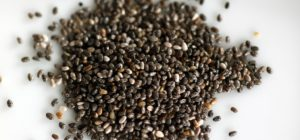What is a benefit of chia seeds in vegan cooking?
Respond to the question with a single word or phrase according to the image.

Egg substitute